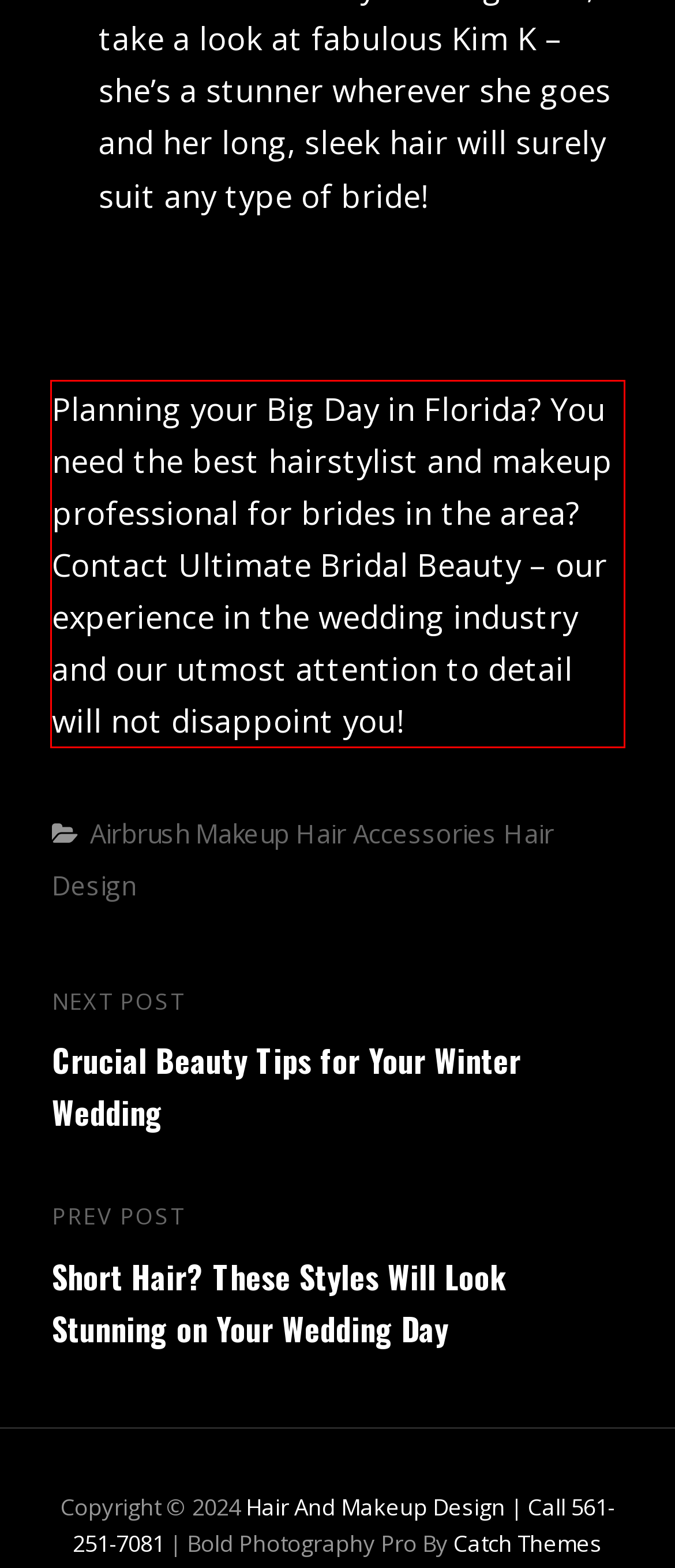Please analyze the screenshot of a webpage and extract the text content within the red bounding box using OCR.

Planning your Big Day in Florida? You need the best hairstylist and makeup professional for brides in the area? Contact Ultimate Bridal Beauty – our experience in the wedding industry and our utmost attention to detail will not disappoint you!